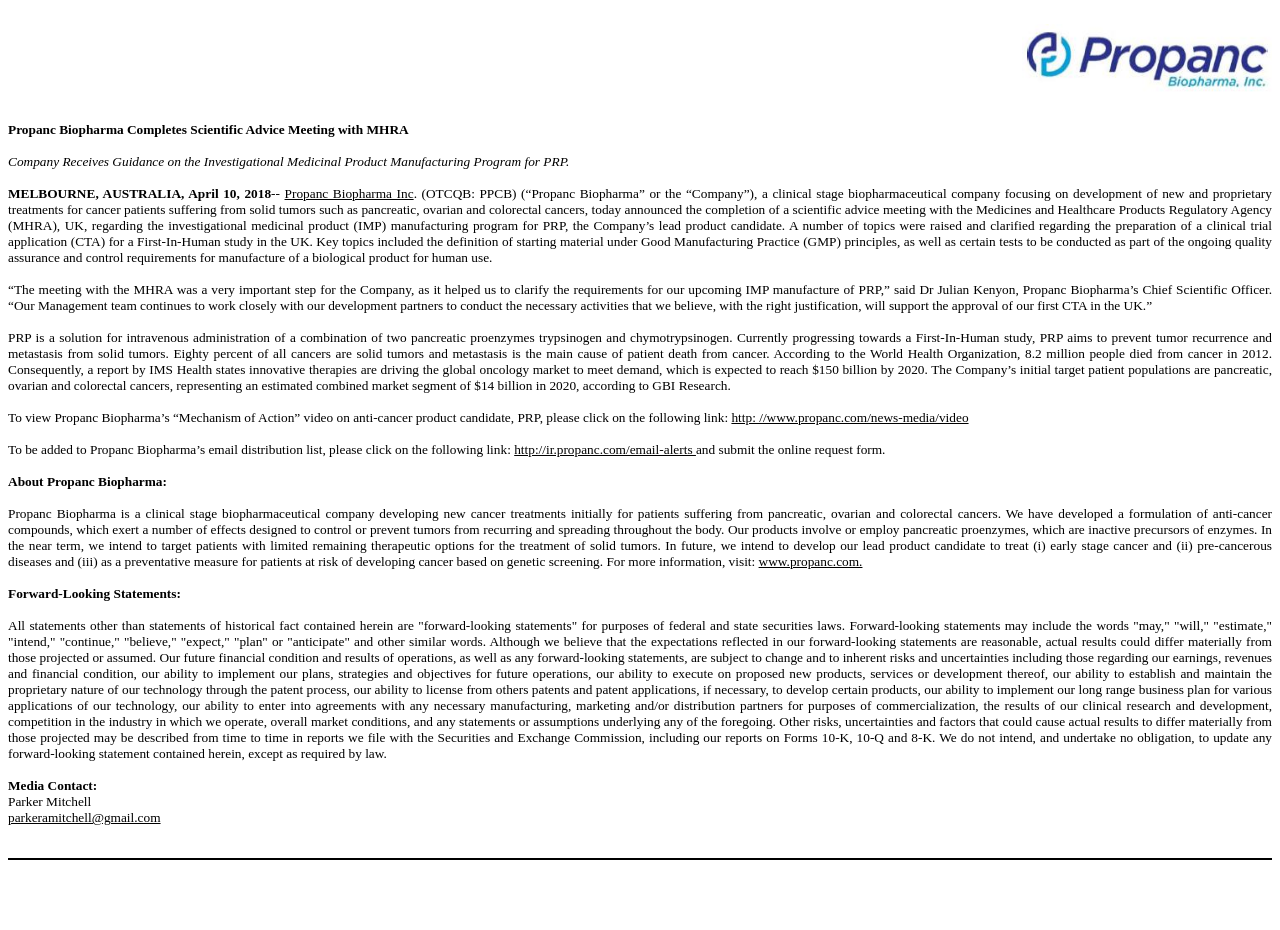Answer in one word or a short phrase: 
What is the company's lead product candidate?

PRP